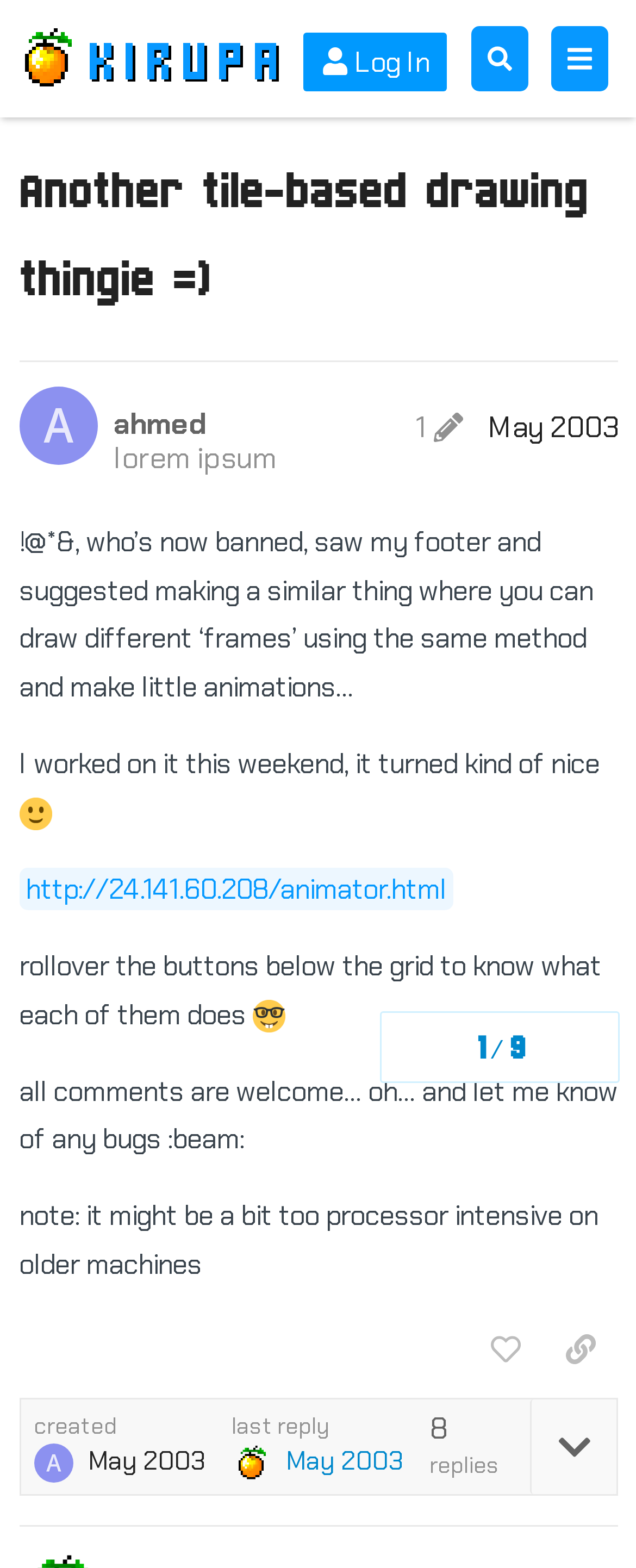Determine the bounding box coordinates of the element's region needed to click to follow the instruction: "Like this post". Provide these coordinates as four float numbers between 0 and 1, formatted as [left, top, right, bottom].

[0.736, 0.84, 0.854, 0.881]